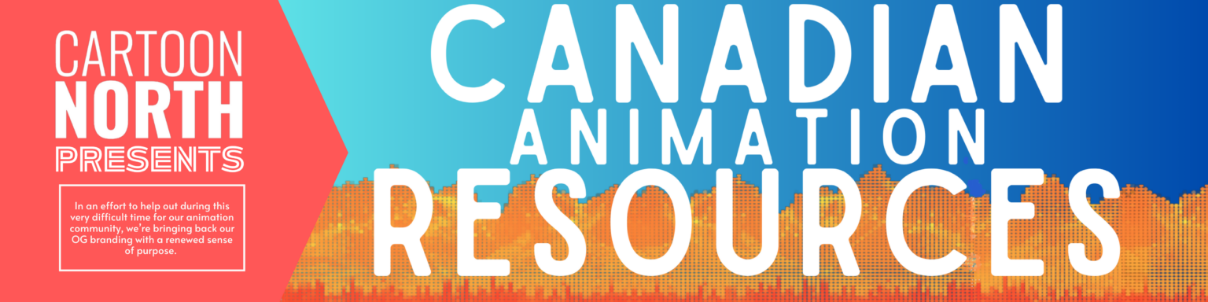Offer an in-depth caption that covers the entire scene depicted in the image.

The image features a vibrant and contemporary design promoting "Canadian Animation Resources," presented by Cartoon North. The bold typography immediately captures attention, with the words "CARTOON NORTH" prominently displayed in a bright red area, followed by "PRESENTS" in a contrasting text style. 

The phrase "CANADIAN ANIMATION RESOURCES" stands out in large, white letters, emphasizing the initiative to support the animation community during challenging times. Below this, a message communicates the return to the original branding, reflecting a renewed sense of purpose. The background transitions from blue to orange, symbolizing creativity and warmth, while a stylized, colorful wave motif adds a dynamic touch, representing the energy and vibrancy of the animation industry in Canada. Overall, the design effectively conveys a sense of community and revitalization within the animation sector.